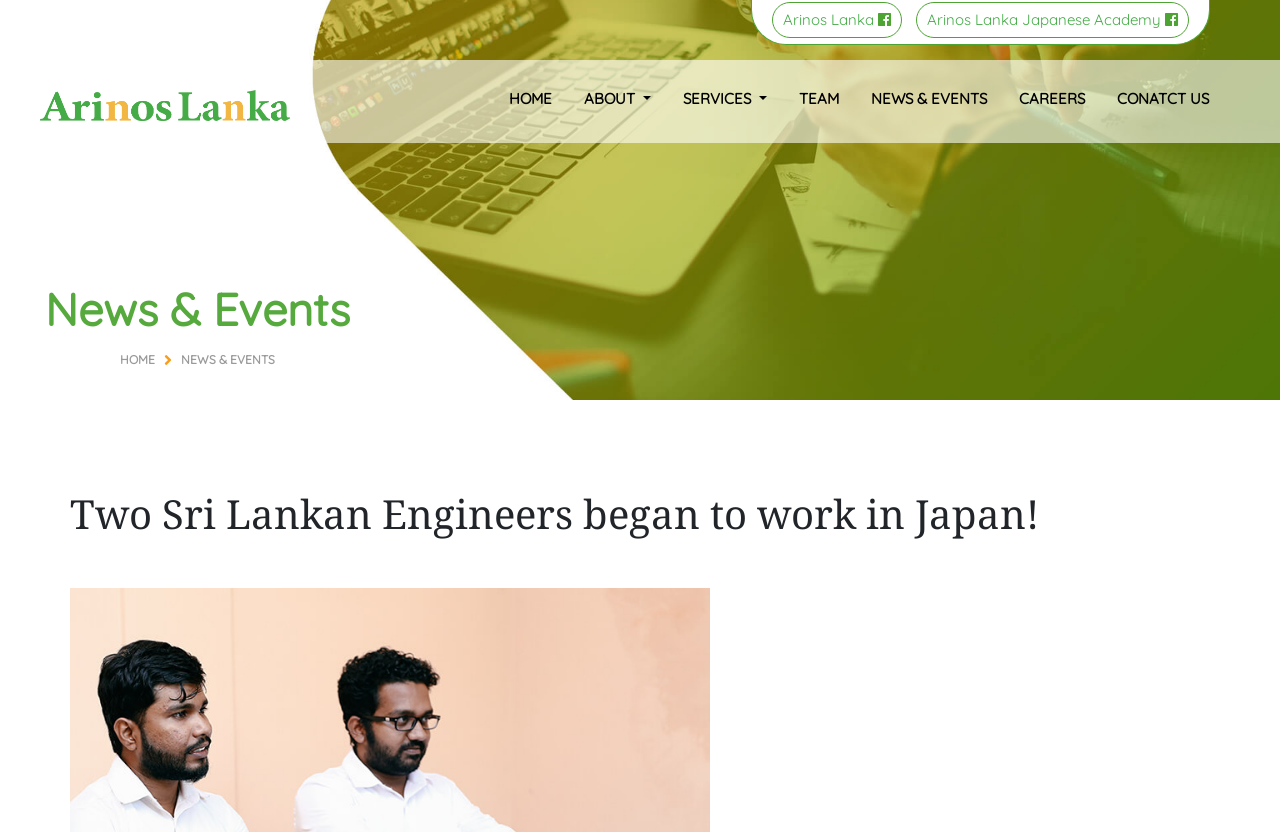Please answer the following question using a single word or phrase: 
What is the title of the main article?

Two Sri Lankan Engineers began to work in Japan!